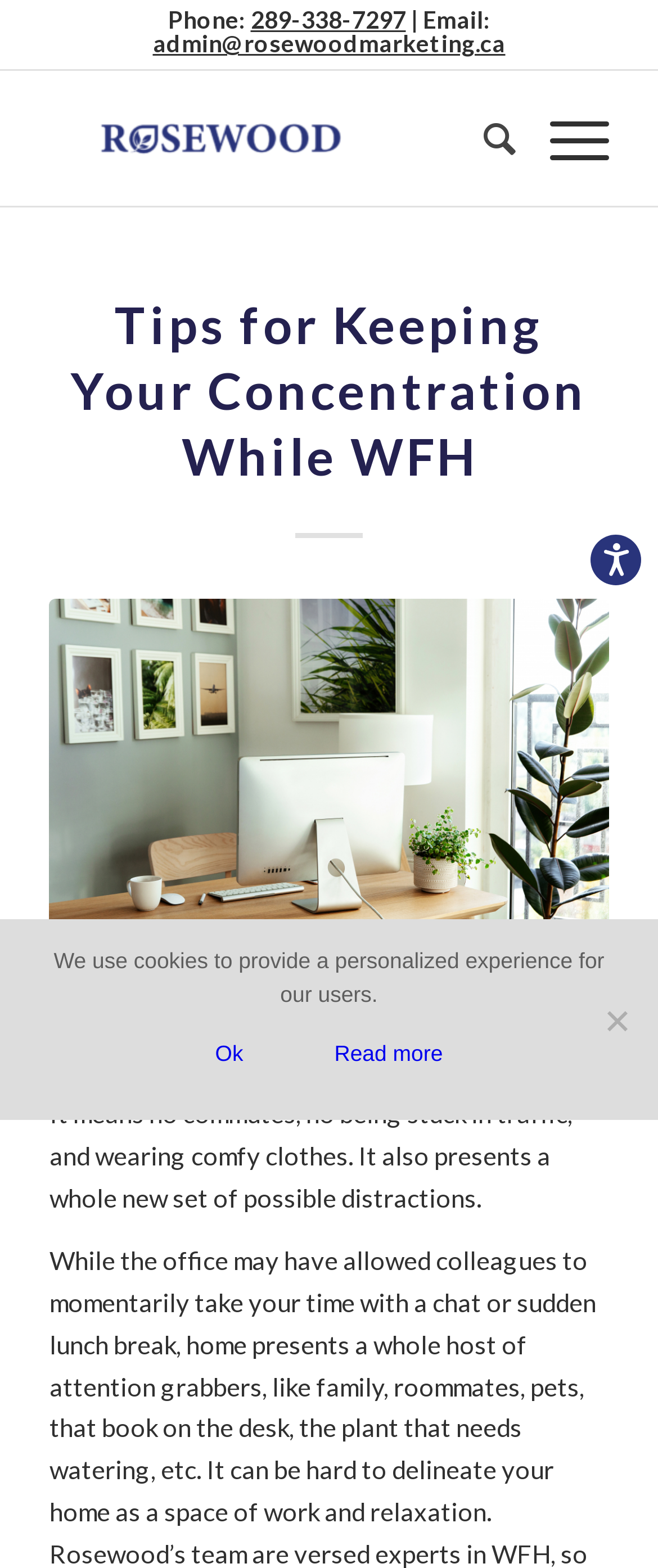What is the topic of the main article on the webpage?
Answer the question with a single word or phrase by looking at the picture.

Tips for Keeping Your Concentration While WFH